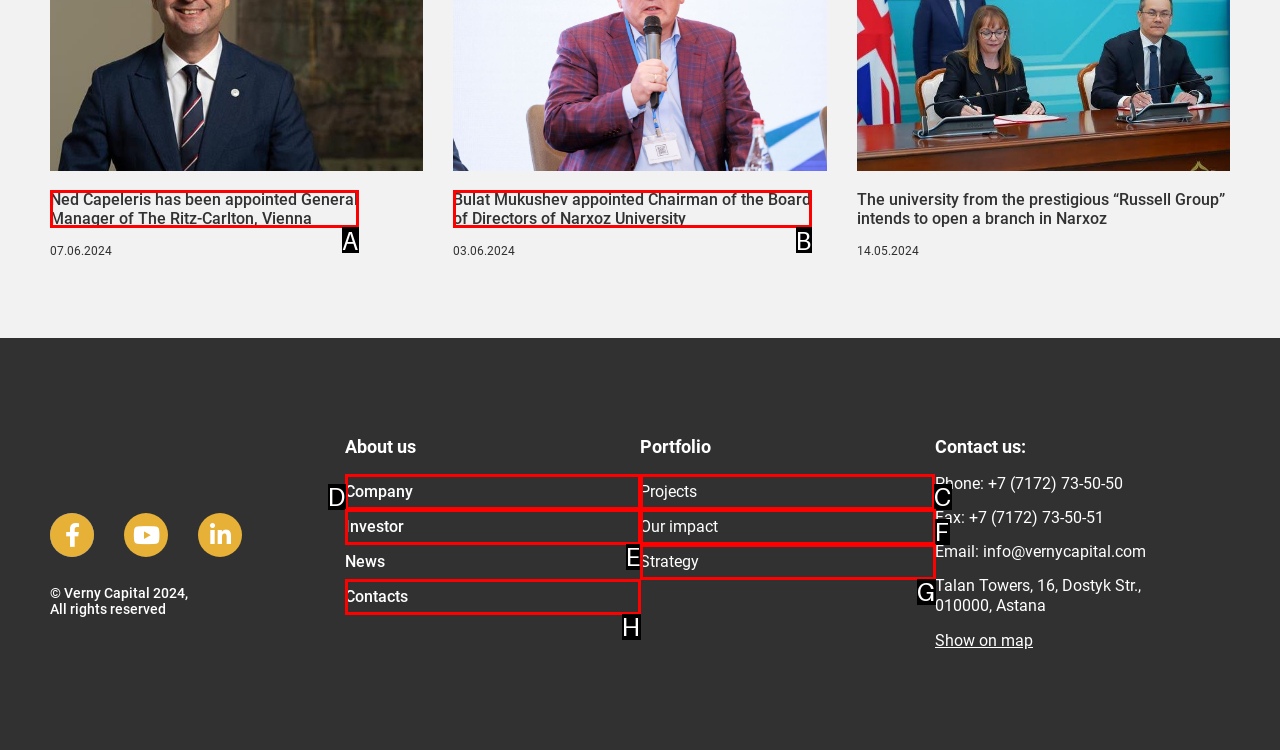Choose the HTML element to click for this instruction: Explore projects Answer with the letter of the correct choice from the given options.

C